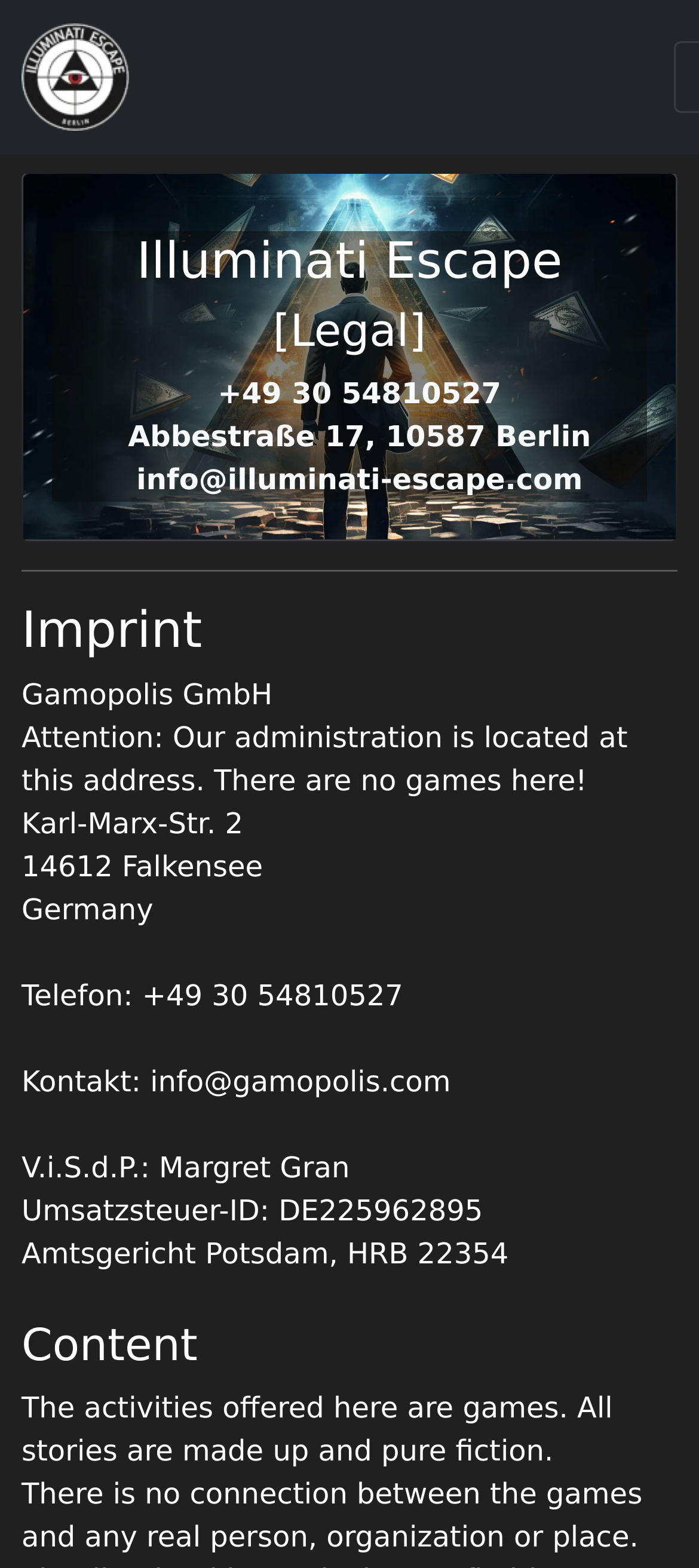Given the description: "Abbestraße 17, 10587 Berlin", determine the bounding box coordinates of the UI element. The coordinates should be formatted as four float numbers between 0 and 1, [left, top, right, bottom].

[0.183, 0.267, 0.846, 0.289]